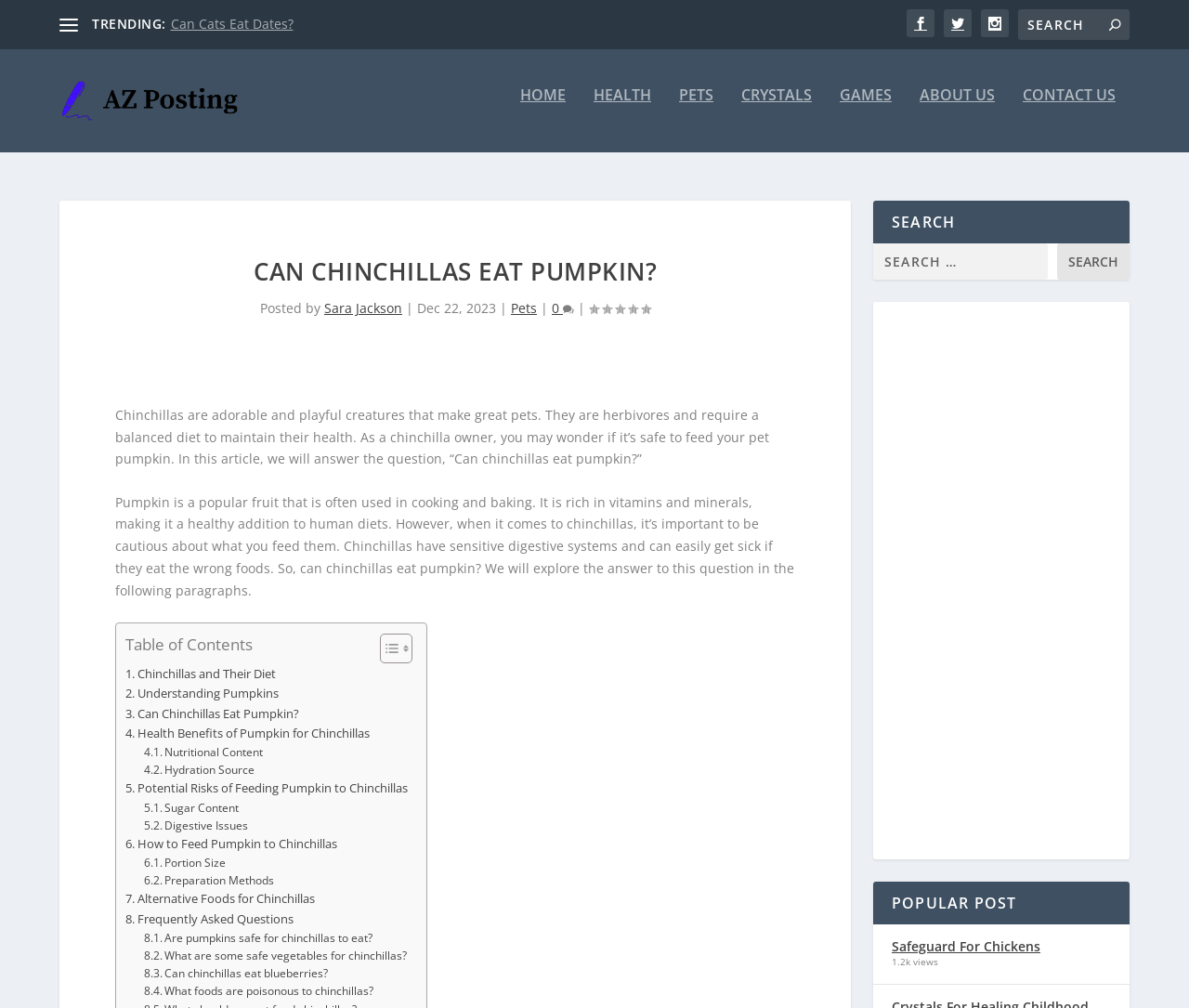How many links are there in the table of contents?
From the image, provide a succinct answer in one word or a short phrase.

11